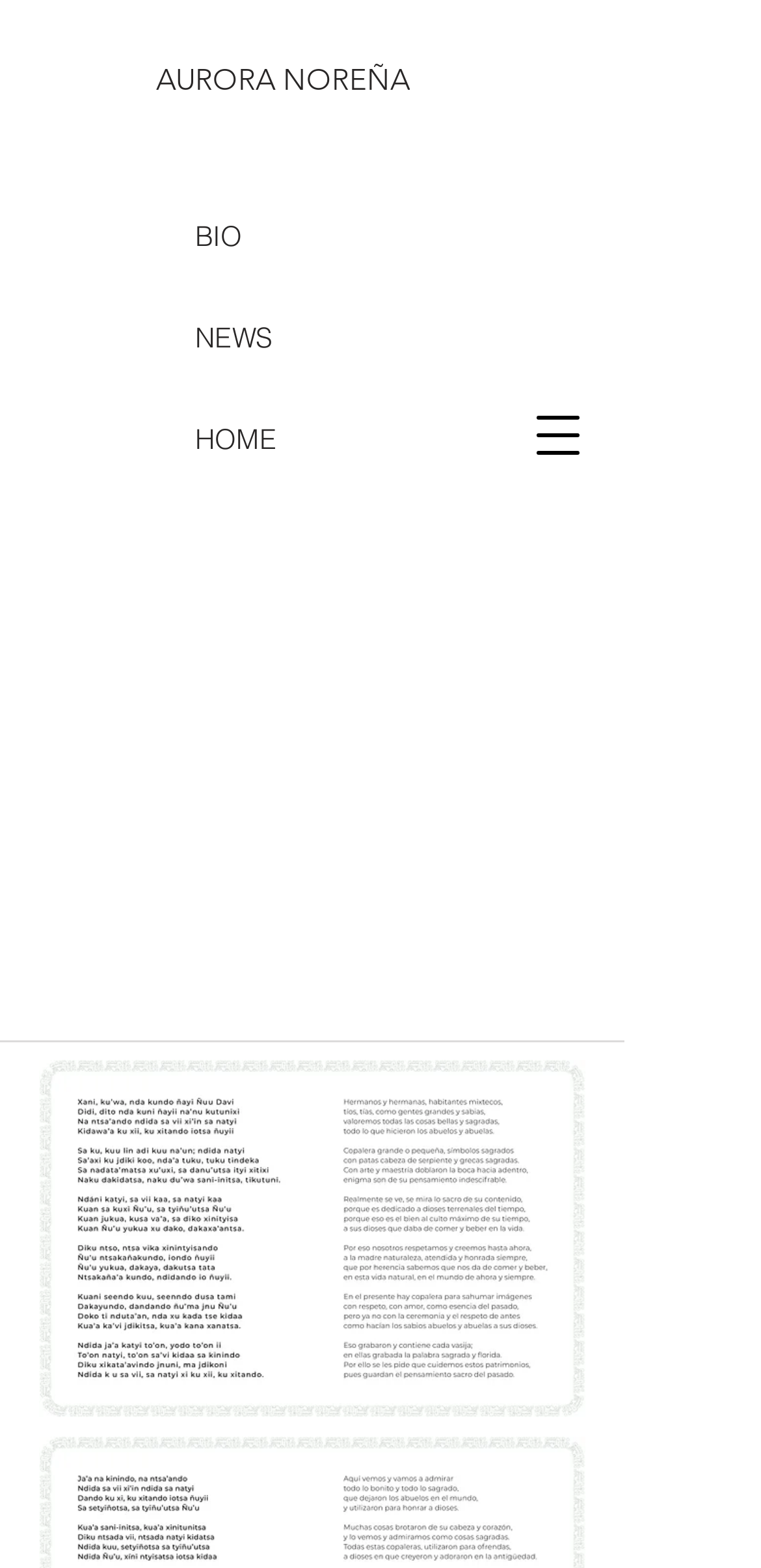Determine the bounding box coordinates of the UI element that matches the following description: "AURORA NOREÑA". The coordinates should be four float numbers between 0 and 1 in the format [left, top, right, bottom].

[0.205, 0.024, 0.615, 0.076]